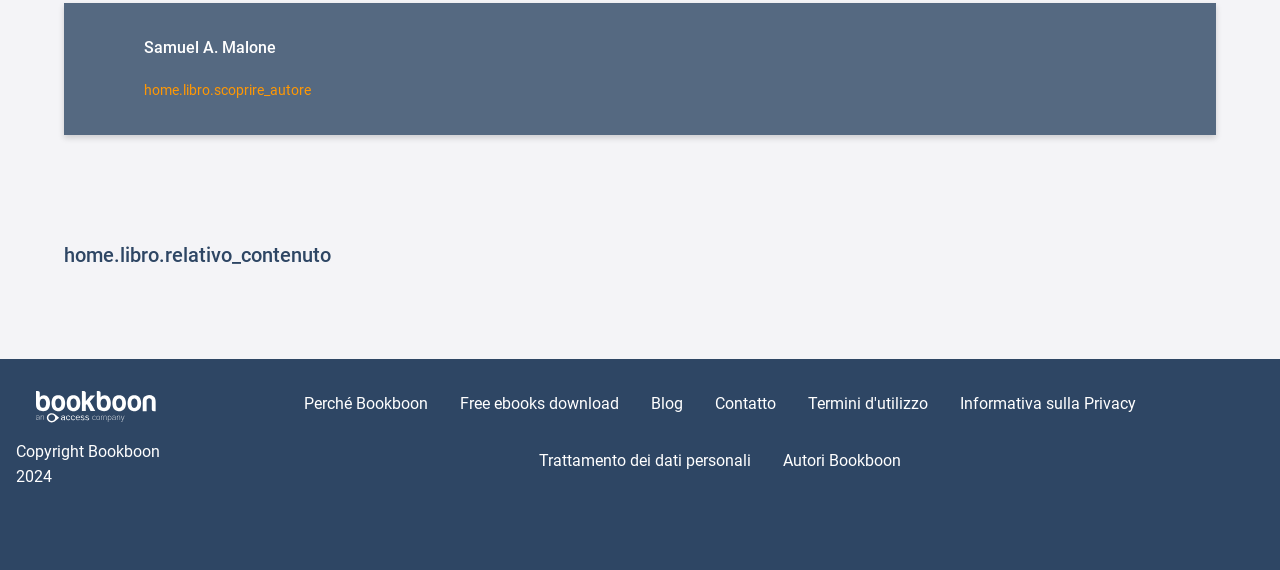Pinpoint the bounding box coordinates of the clickable element needed to complete the instruction: "Visit the 'Perché Bookboon' page". The coordinates should be provided as four float numbers between 0 and 1: [left, top, right, bottom].

[0.238, 0.69, 0.334, 0.724]